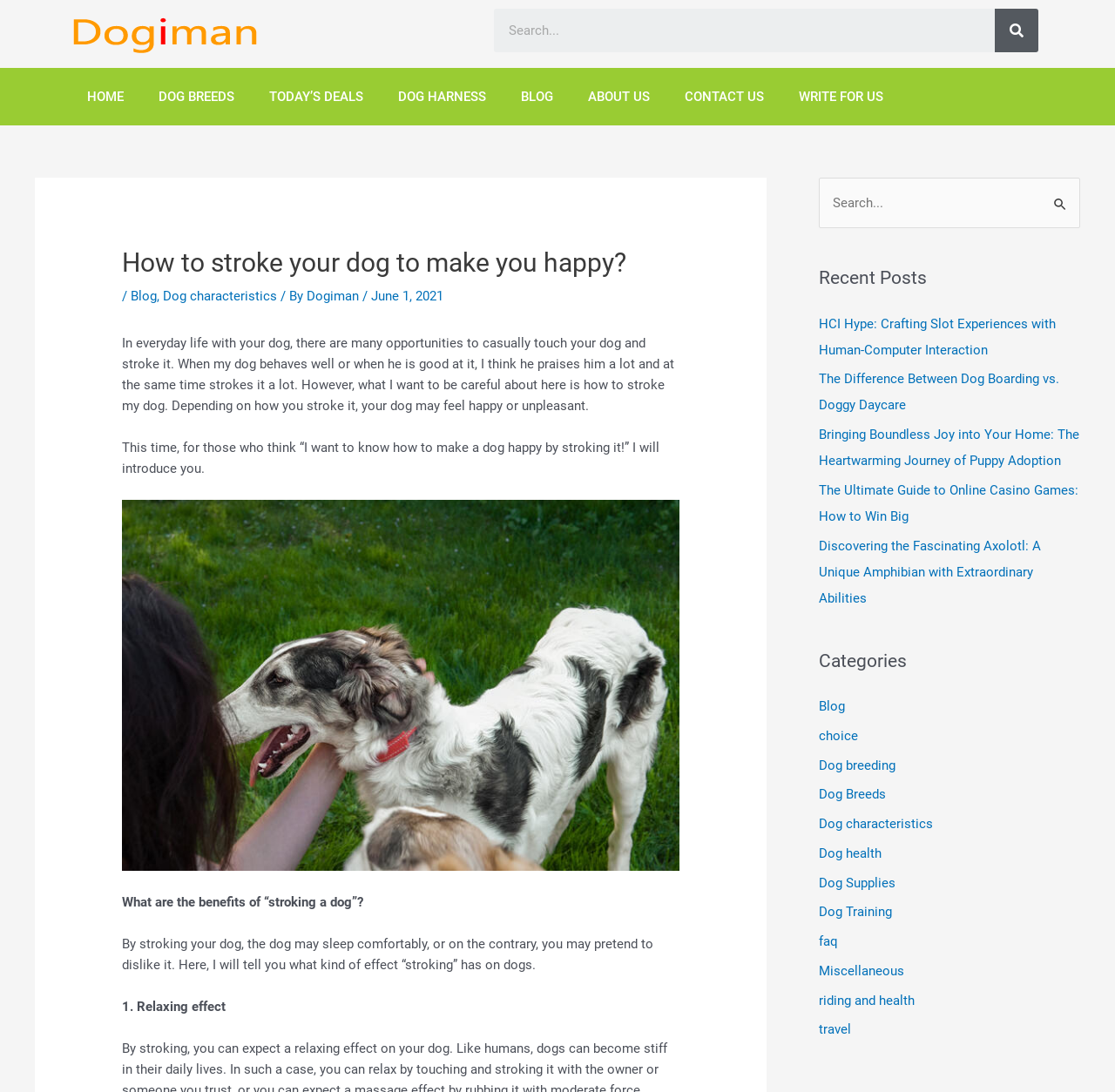Identify the bounding box coordinates for the UI element described as: "Terrier".

None